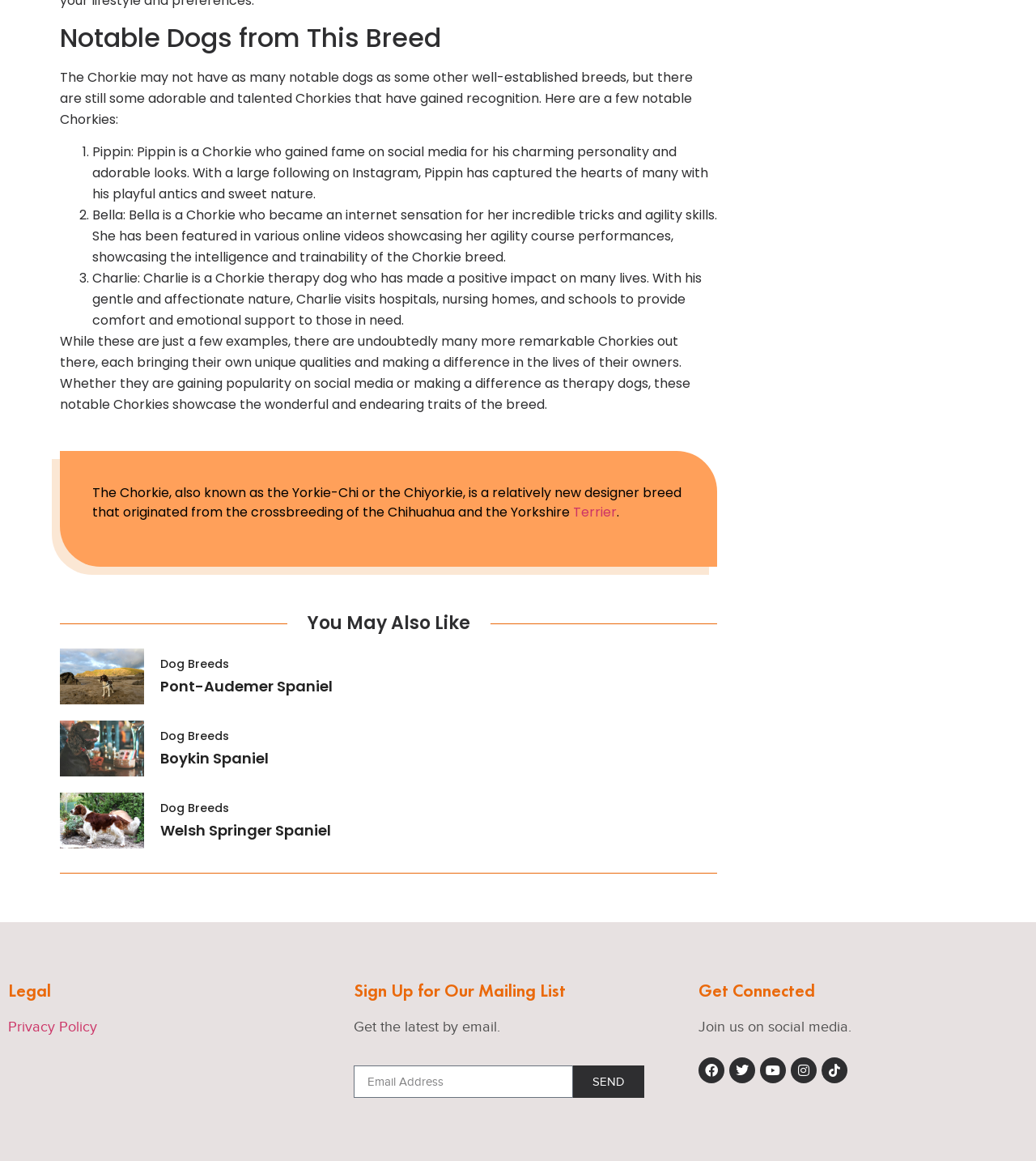Please find the bounding box coordinates of the element that must be clicked to perform the given instruction: "Click on the 'Category Tags' heading". The coordinates should be four float numbers from 0 to 1, i.e., [left, top, right, bottom].

None